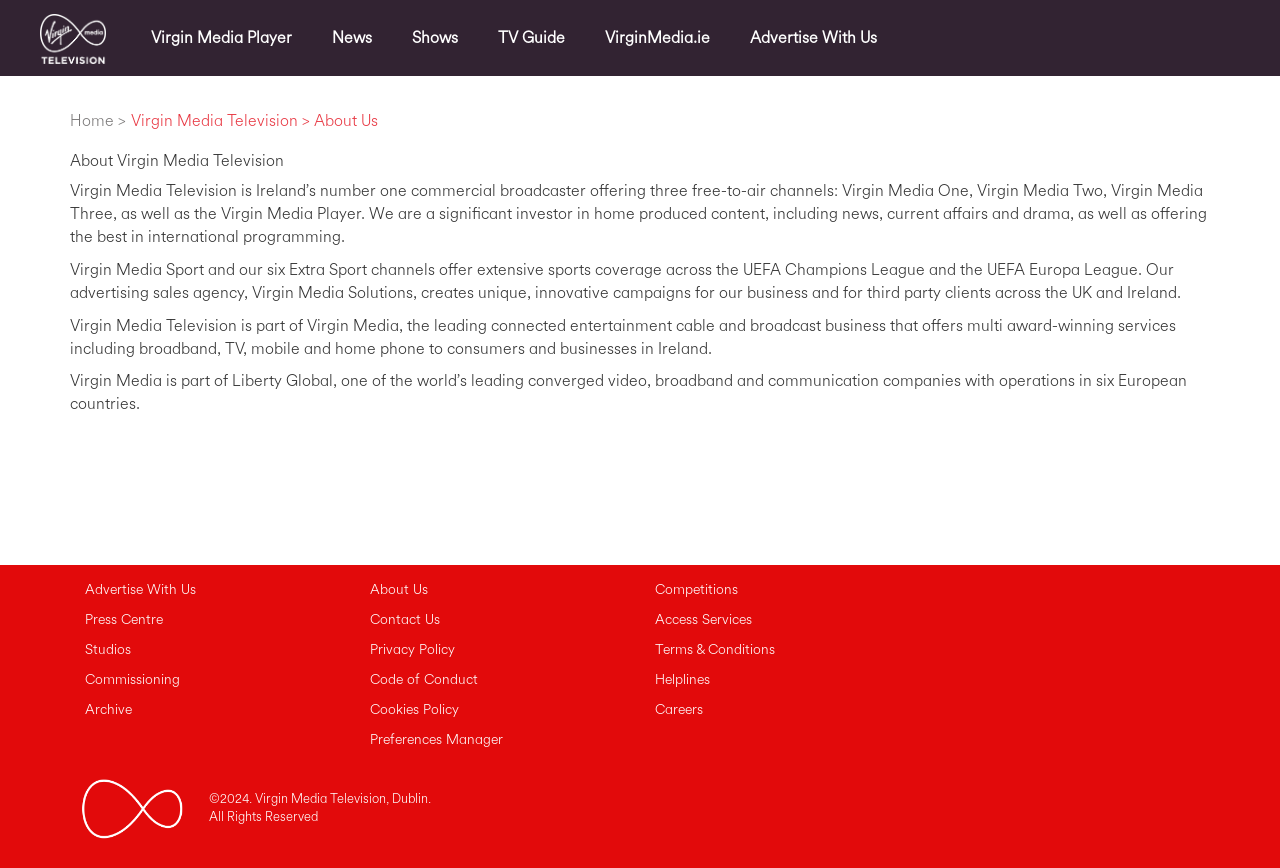Use the information in the screenshot to answer the question comprehensively: What is the name of the television network?

I determined the answer by looking at the logo image at the top of the webpage, which is labeled as 'Virgin Media Television Logo'. Additionally, the static text 'Virgin Media Television is Ireland’s number one commercial broadcaster...' further confirms the name of the television network.